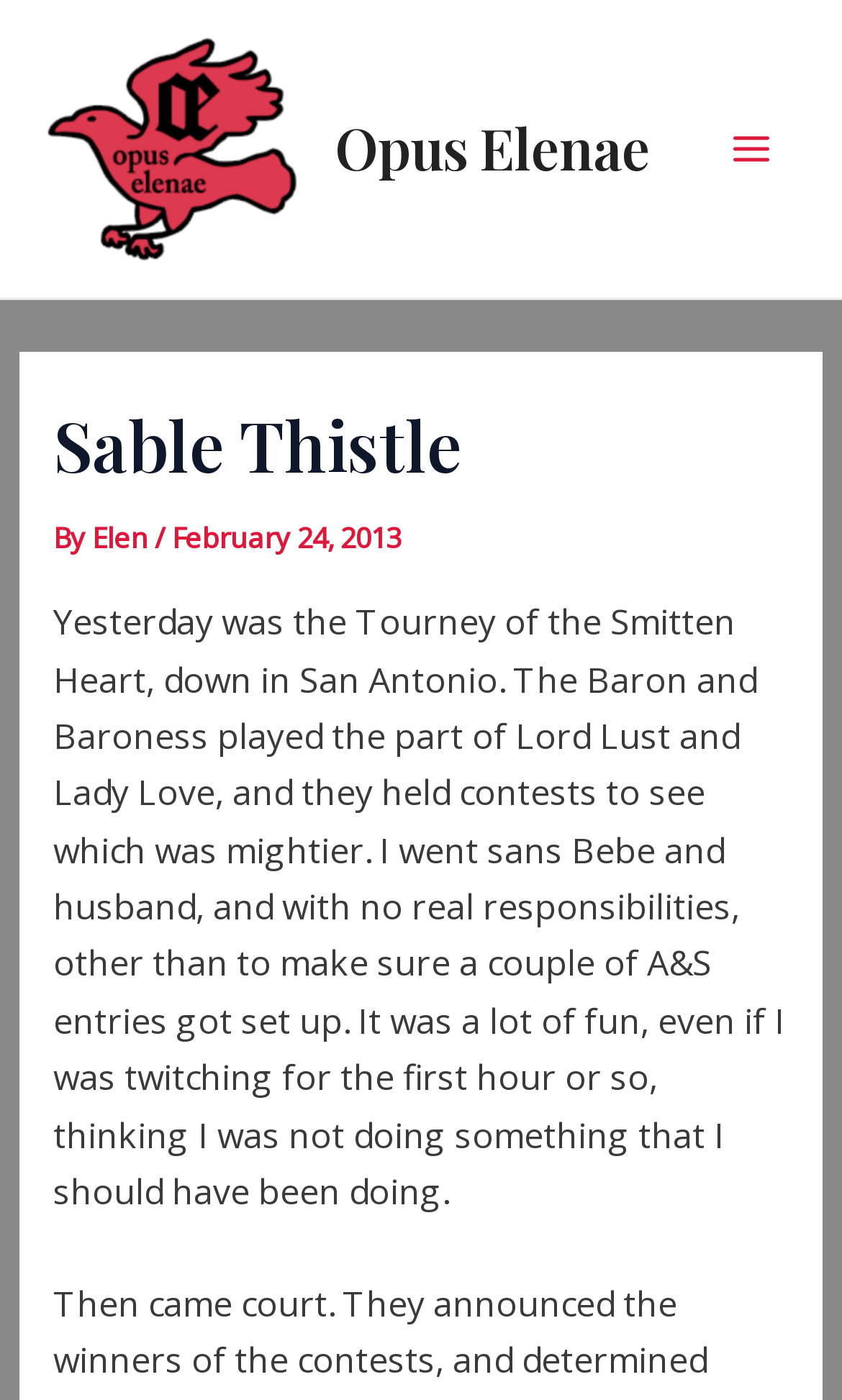Where was the Tourney of the Smitten Heart held? Please answer the question using a single word or phrase based on the image.

San Antonio